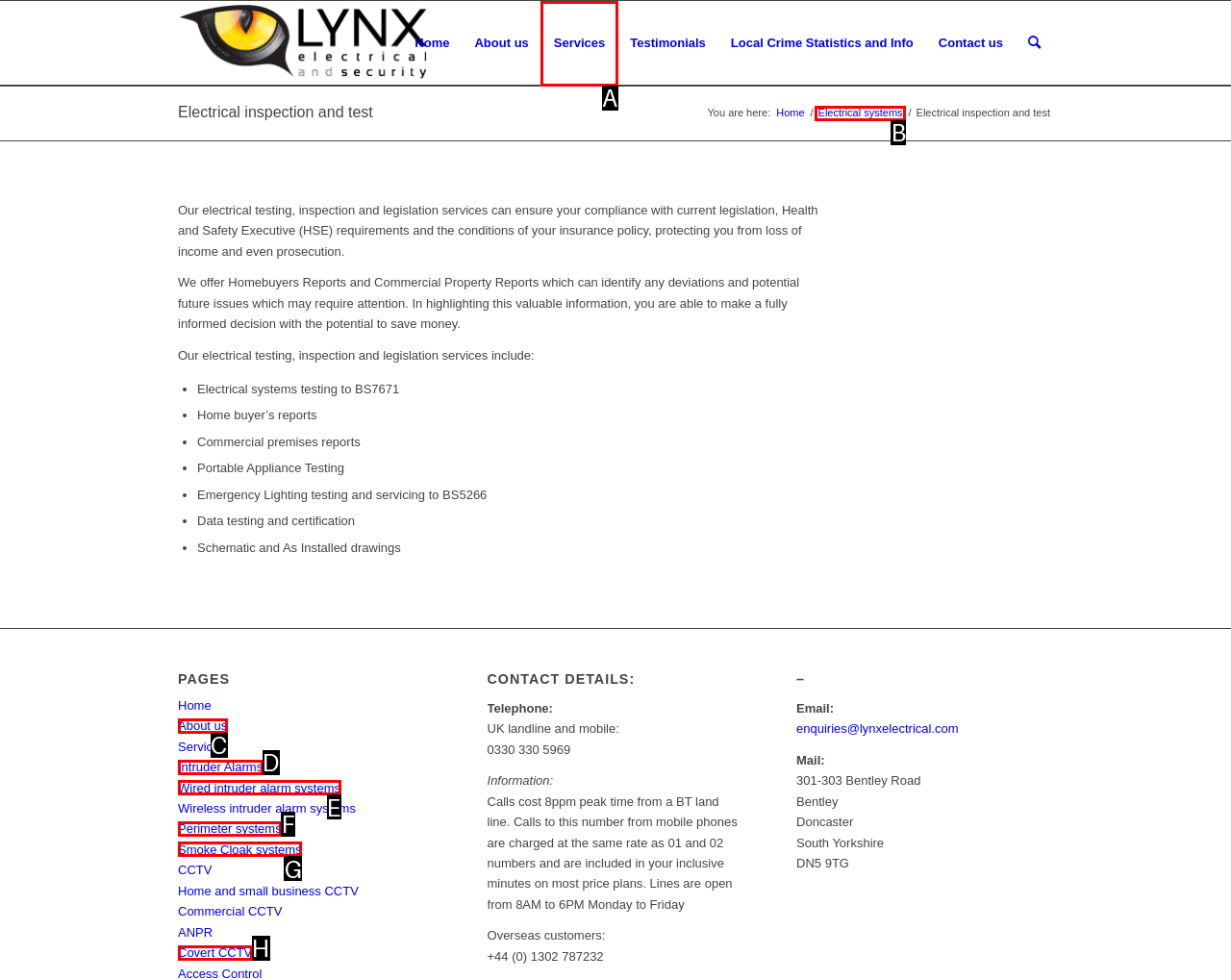Choose the HTML element that best fits the given description: Smoke Cloak systems. Answer by stating the letter of the option.

G